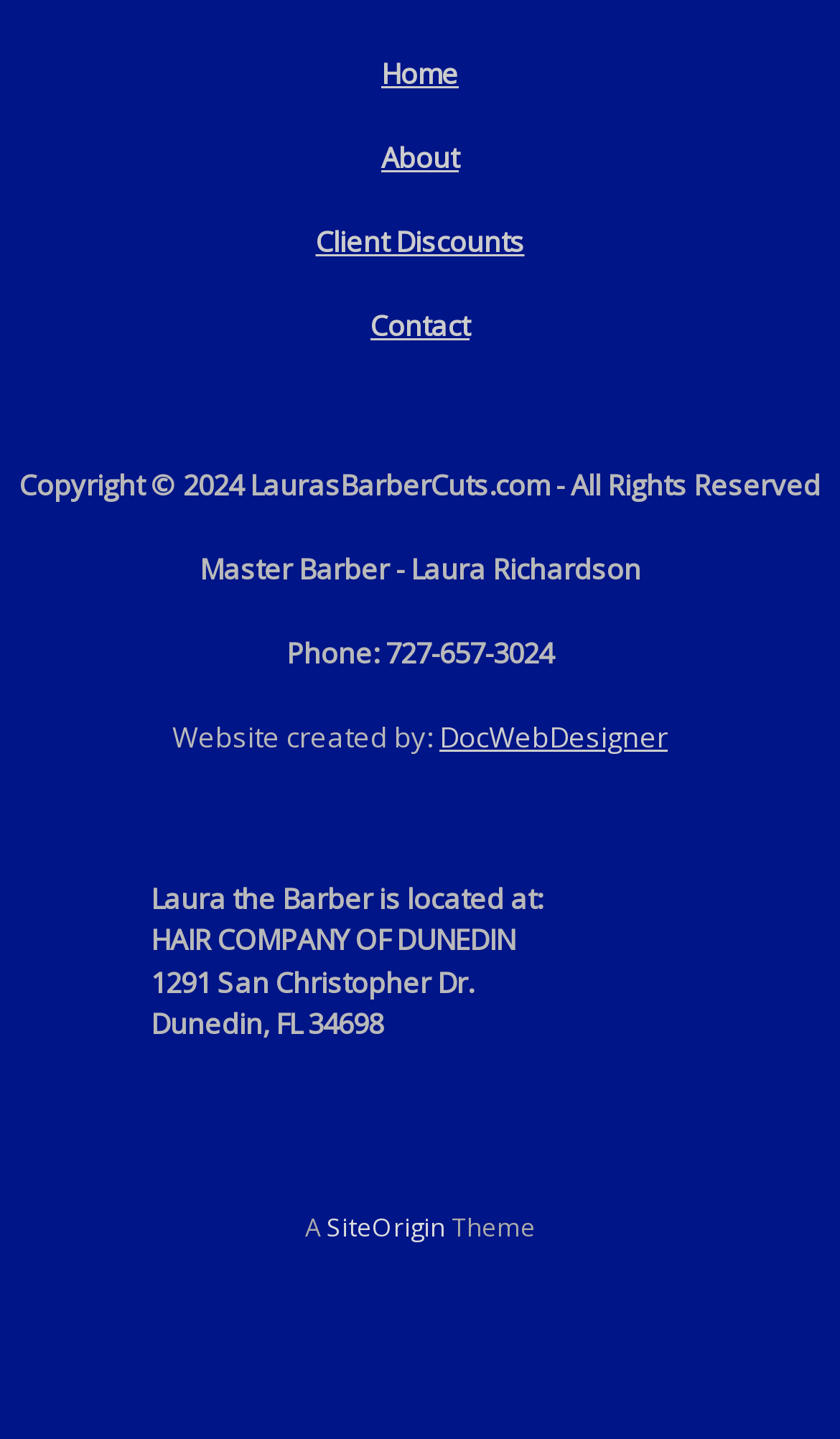Please provide the bounding box coordinates for the UI element as described: "Contact". The coordinates must be four floats between 0 and 1, represented as [left, top, right, bottom].

[0.441, 0.212, 0.559, 0.239]